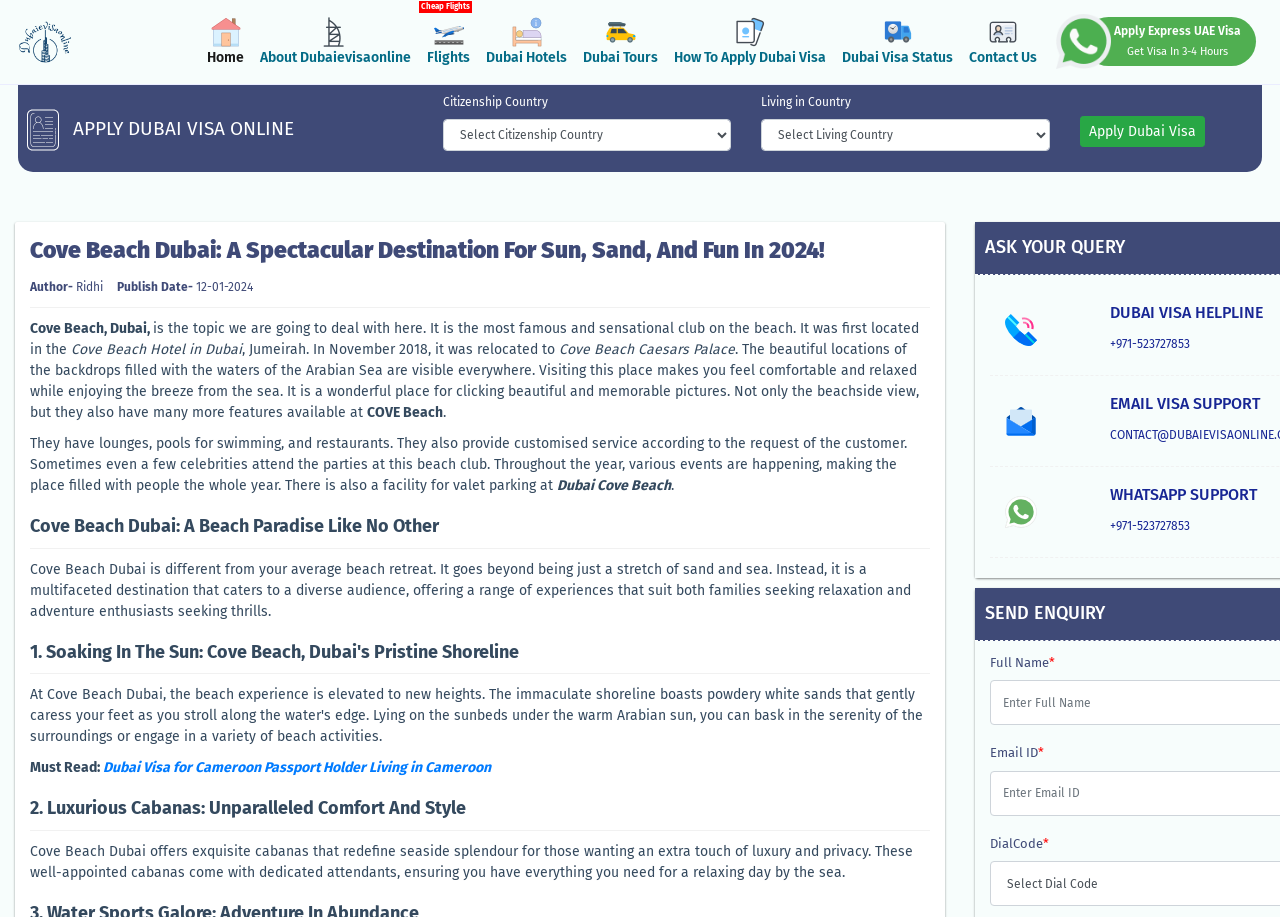Provide a short answer using a single word or phrase for the following question: 
What is the location of Cove Beach Hotel?

Jumeirah